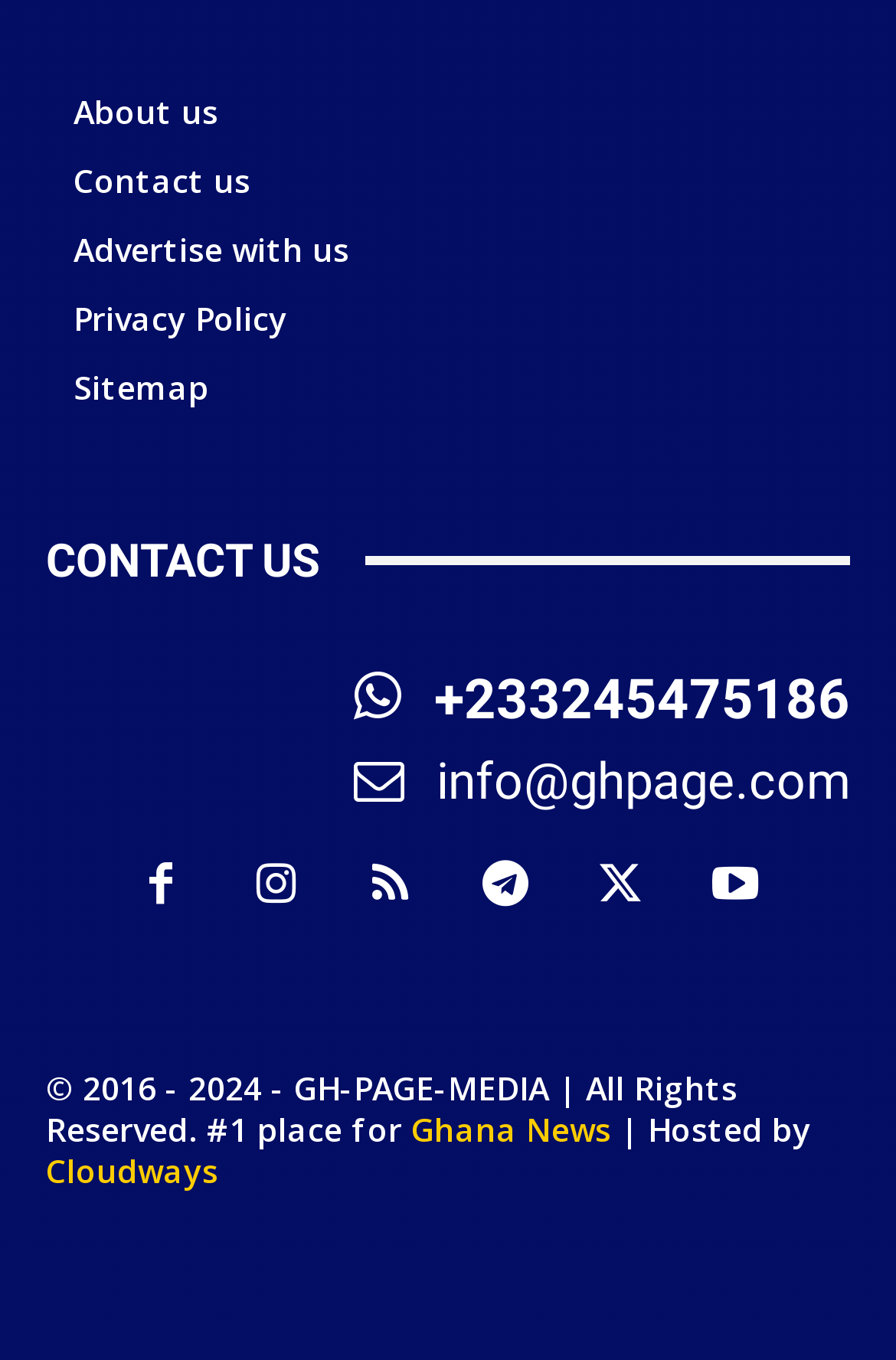Find and specify the bounding box coordinates that correspond to the clickable region for the instruction: "Send an email to info@ghpage.com".

[0.395, 0.551, 0.949, 0.596]